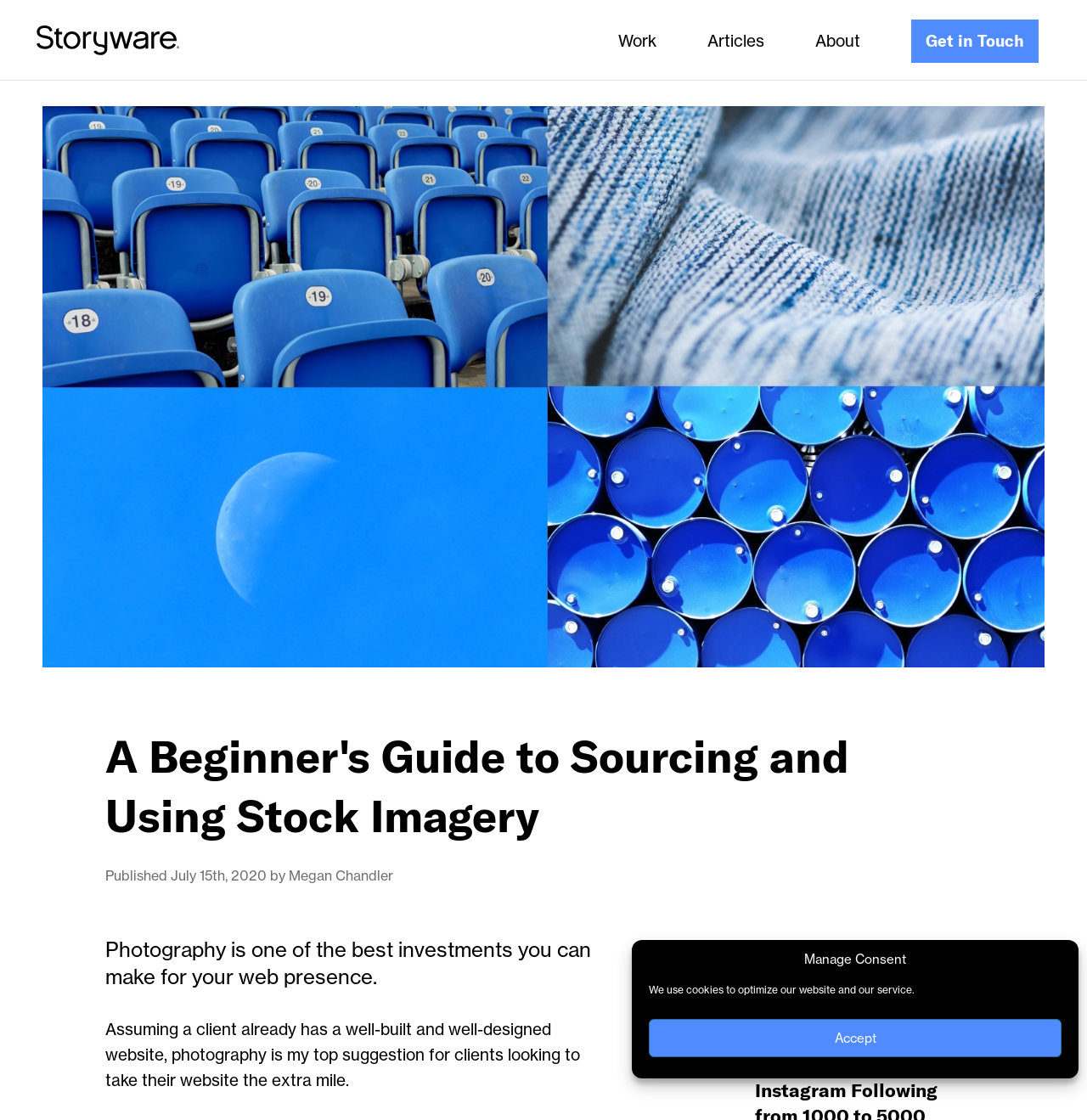What is the topic of the article?
Please analyze the image and answer the question with as much detail as possible.

Based on the webpage content, the topic of the article is about stock imagery, which is evident from the heading 'A Beginner's Guide to Sourcing and Using Stock Imagery' and the text content that discusses the importance of photography for web presence.